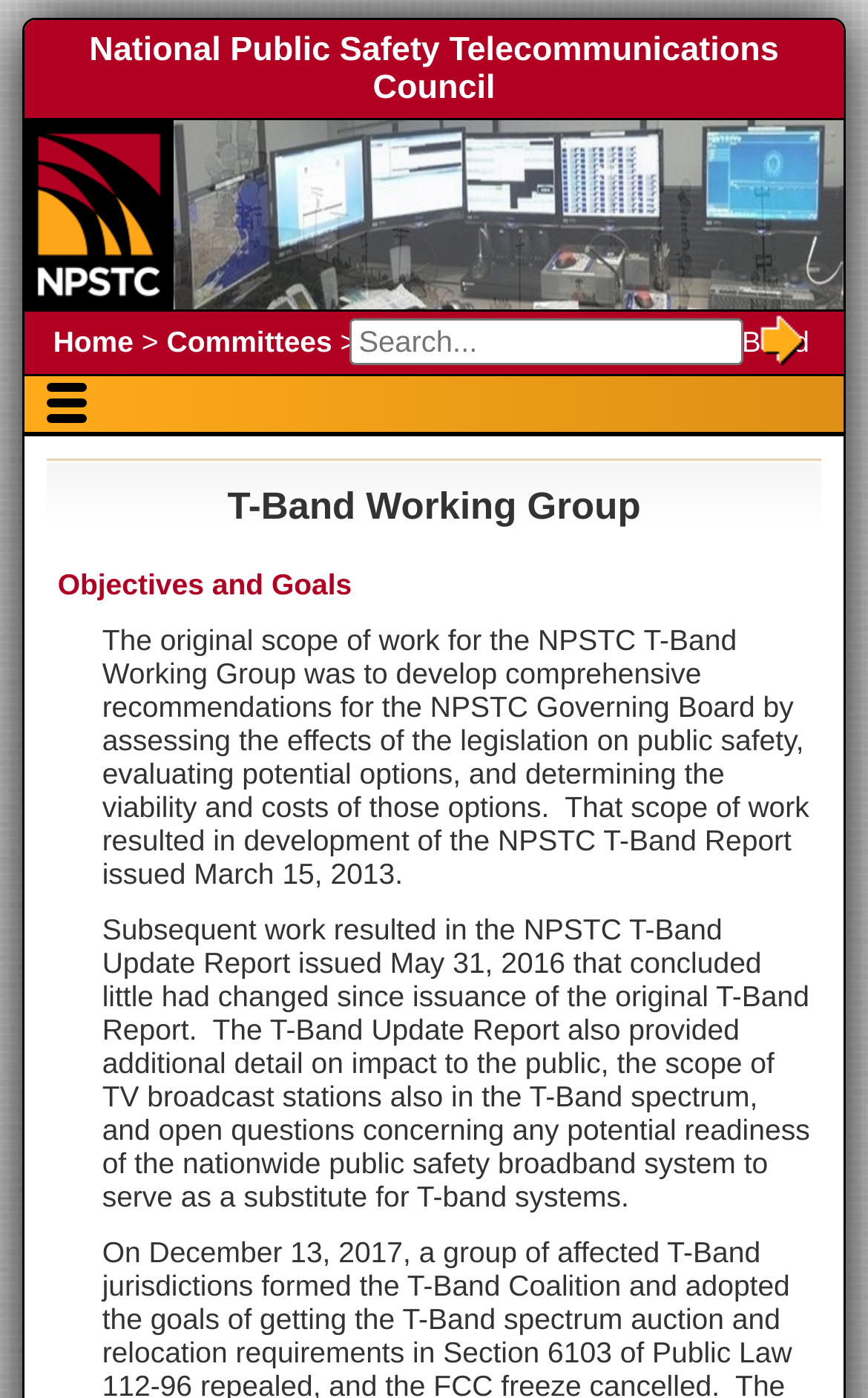Answer the question briefly using a single word or phrase: 
What is the current page?

T-Band Home